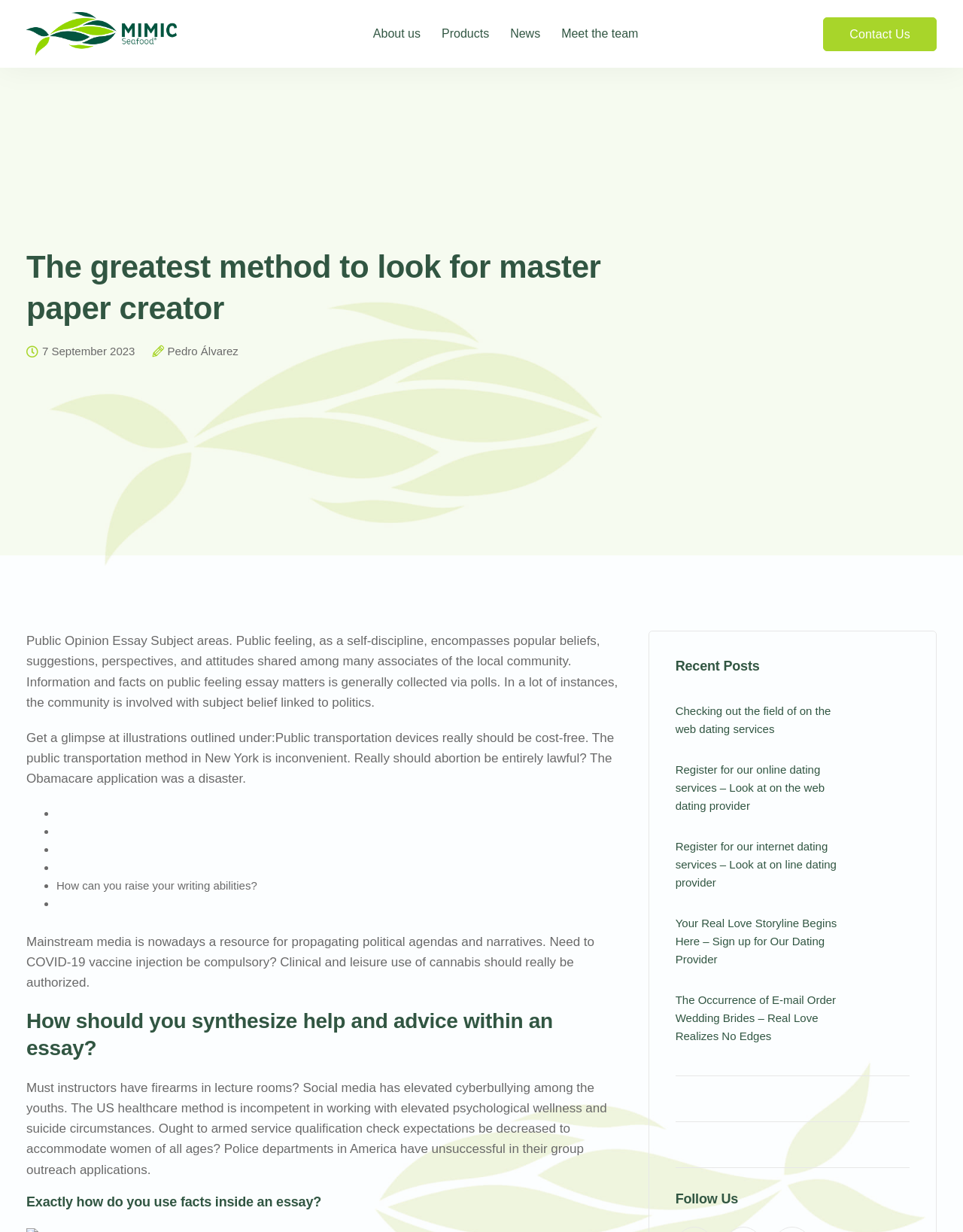Provide a brief response using a word or short phrase to this question:
What is the date mentioned on the webpage?

7 September 2023